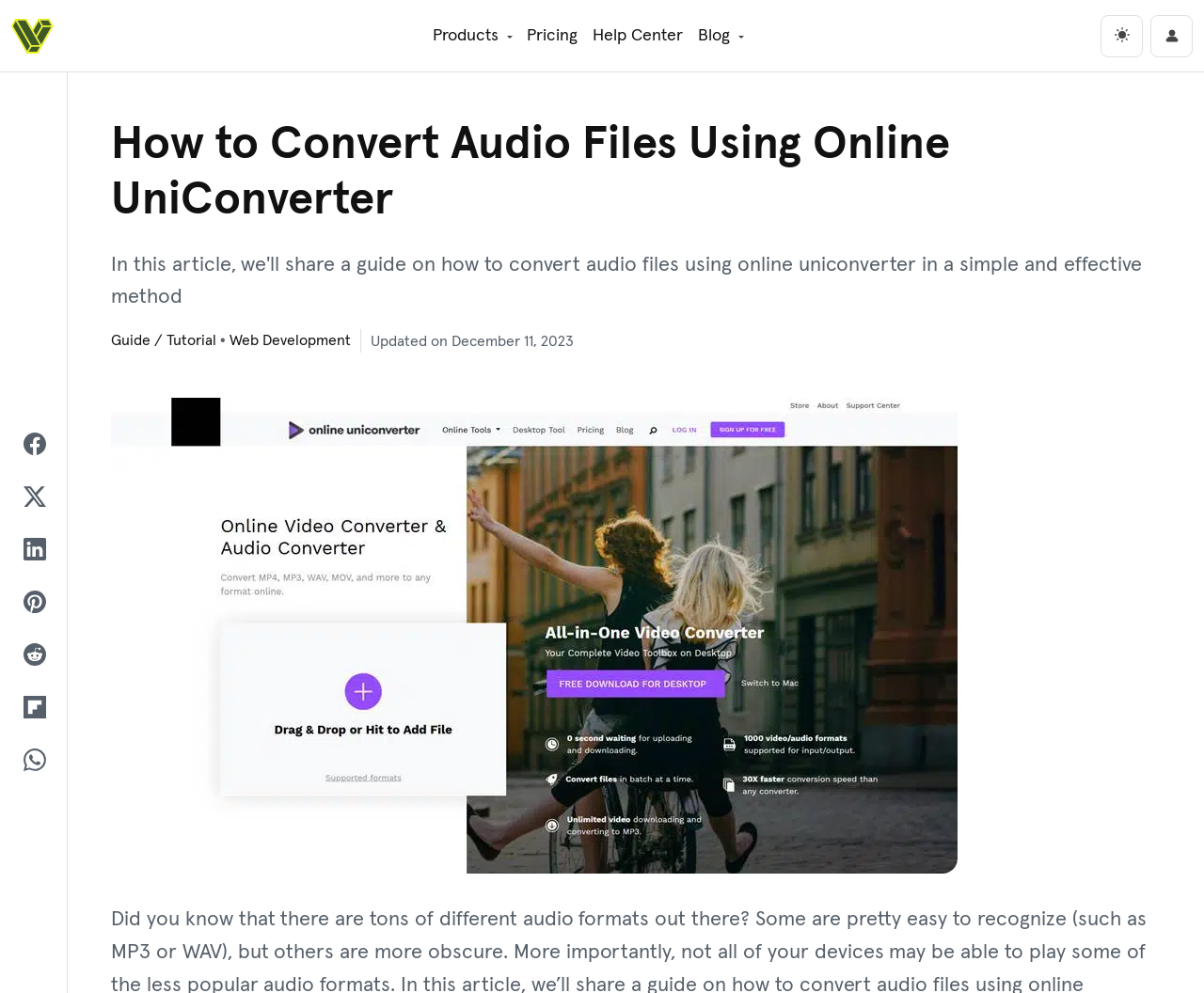What is the category of the article?
Can you give a detailed and elaborate answer to the question?

I found the 'Guide / Tutorial' link, which indicates the category of the article.